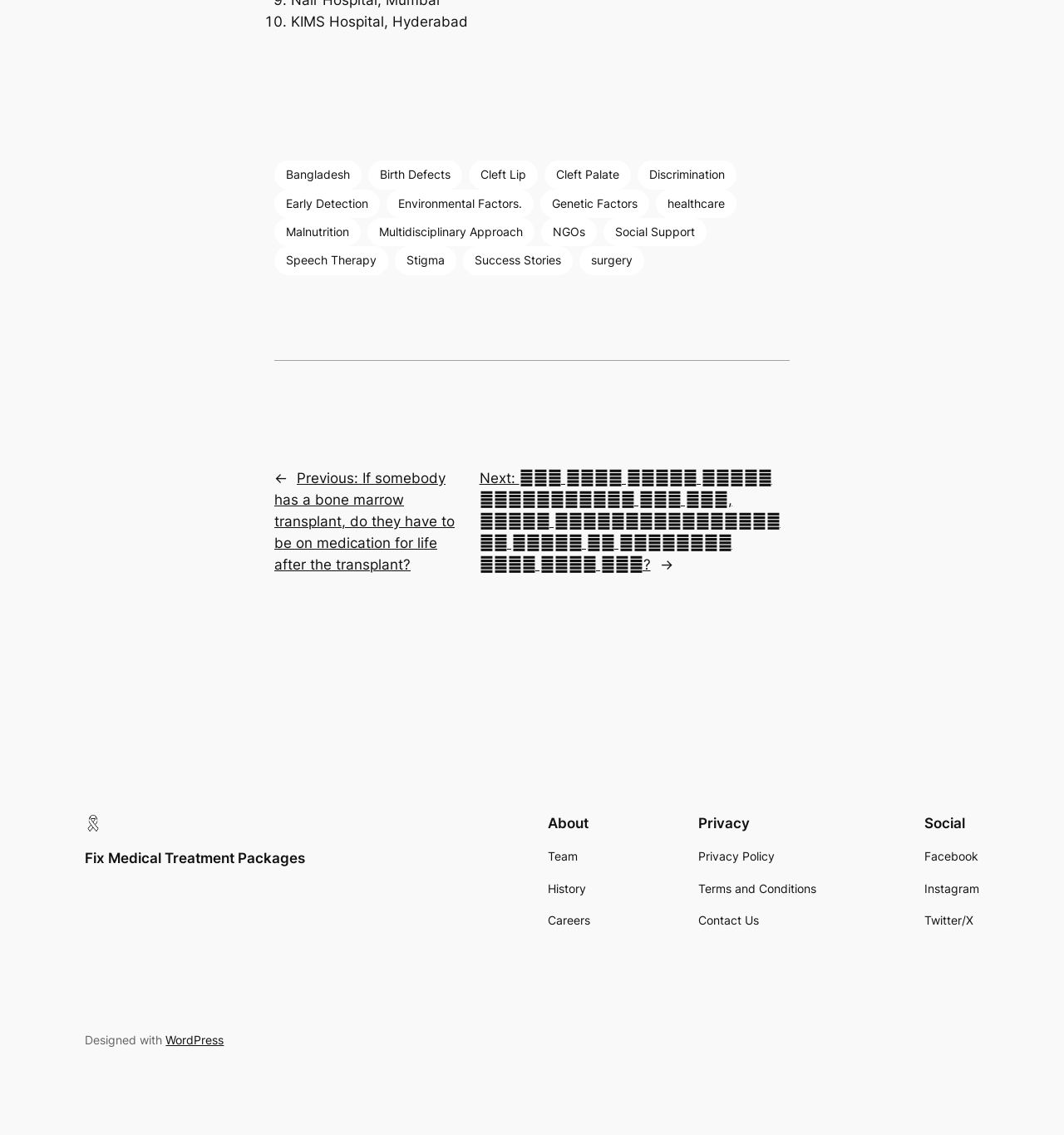Locate the bounding box coordinates of the region to be clicked to comply with the following instruction: "Click on 'Bangladesh'". The coordinates must be four float numbers between 0 and 1, in the form [left, top, right, bottom].

[0.258, 0.142, 0.34, 0.167]